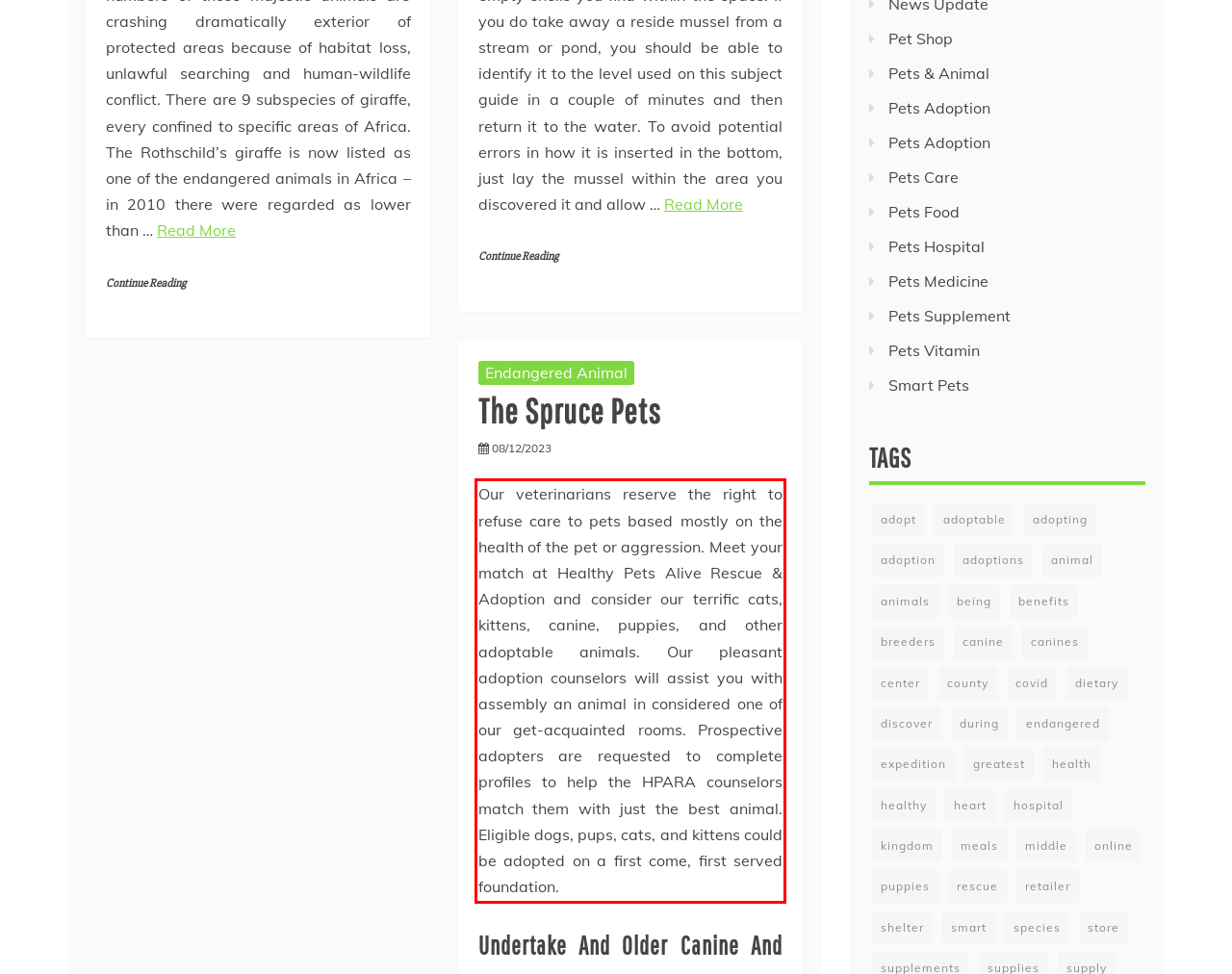You are given a screenshot showing a webpage with a red bounding box. Perform OCR to capture the text within the red bounding box.

Our veterinarians reserve the right to refuse care to pets based mostly on the health of the pet or aggression. Meet your match at Healthy Pets Alive Rescue & Adoption and consider our terrific cats, kittens, canine, puppies, and other adoptable animals. Our pleasant adoption counselors will assist you with assembly an animal in considered one of our get-acquainted rooms. Prospective adopters are requested to complete profiles to help the HPARA counselors match them with just the best animal. Eligible dogs, pups, cats, and kittens could be adopted on a first come, first served foundation.